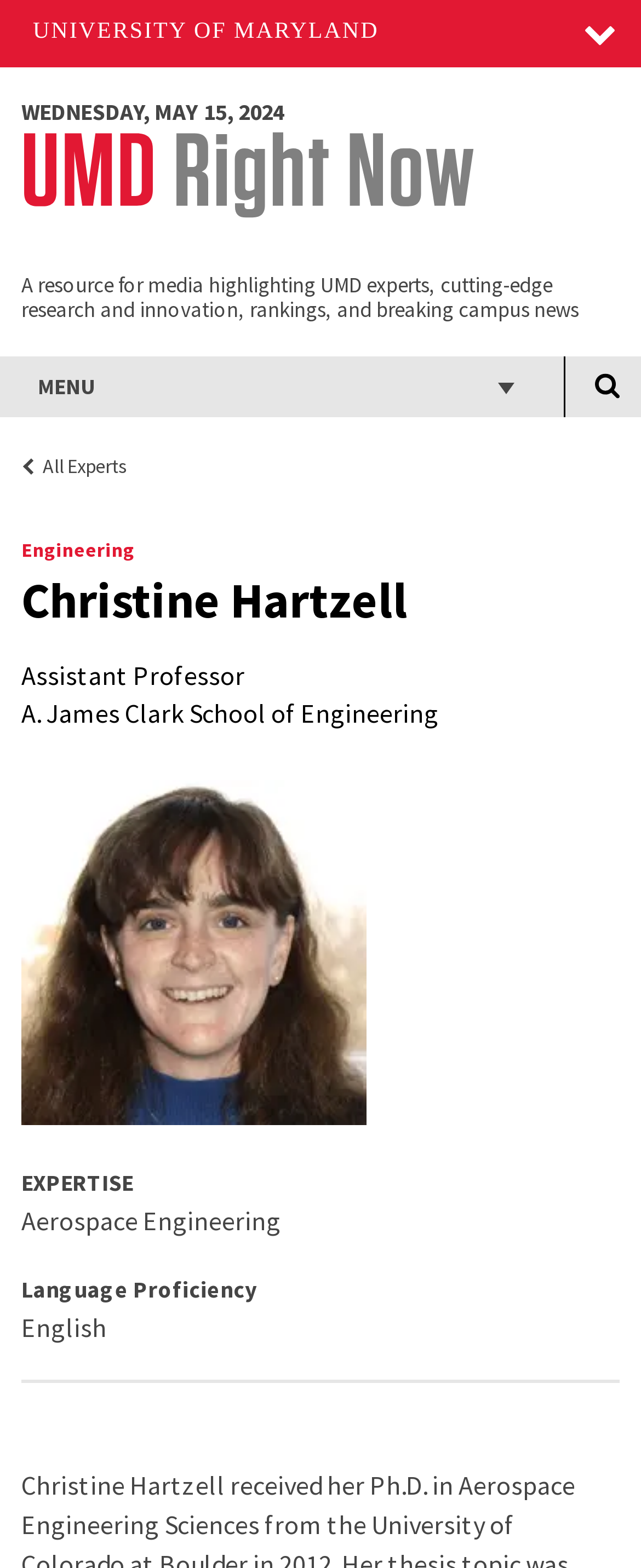Using the given description, provide the bounding box coordinates formatted as (top-left x, top-left y, bottom-right x, bottom-right y), with all values being floating point numbers between 0 and 1. Description: parent_node: WEDNESDAY, MAY 15, 2024

[0.031, 0.084, 0.967, 0.136]